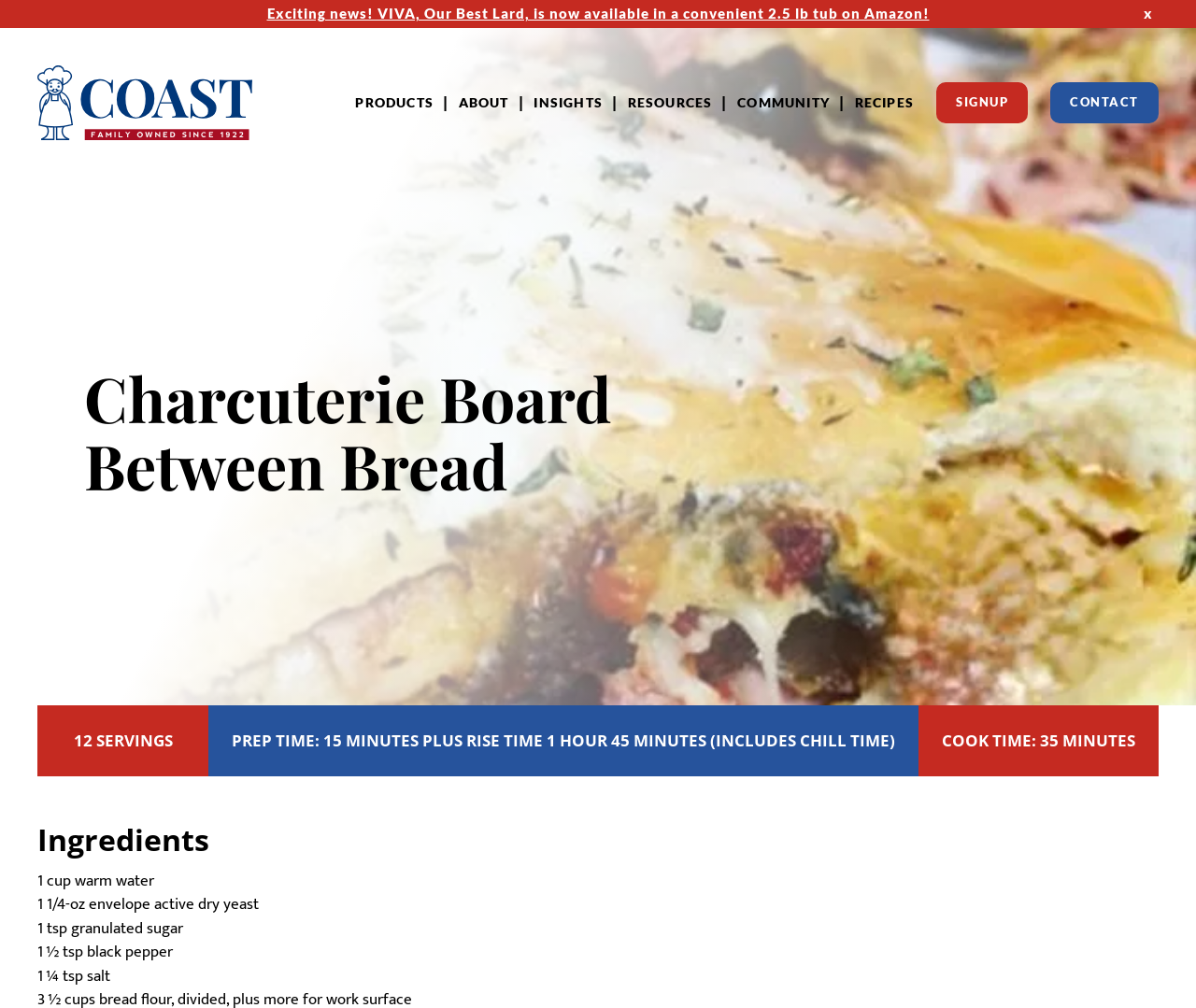Please identify the bounding box coordinates of the clickable region that I should interact with to perform the following instruction: "Click the 'SIGNUP' button". The coordinates should be expressed as four float numbers between 0 and 1, i.e., [left, top, right, bottom].

[0.783, 0.082, 0.86, 0.122]